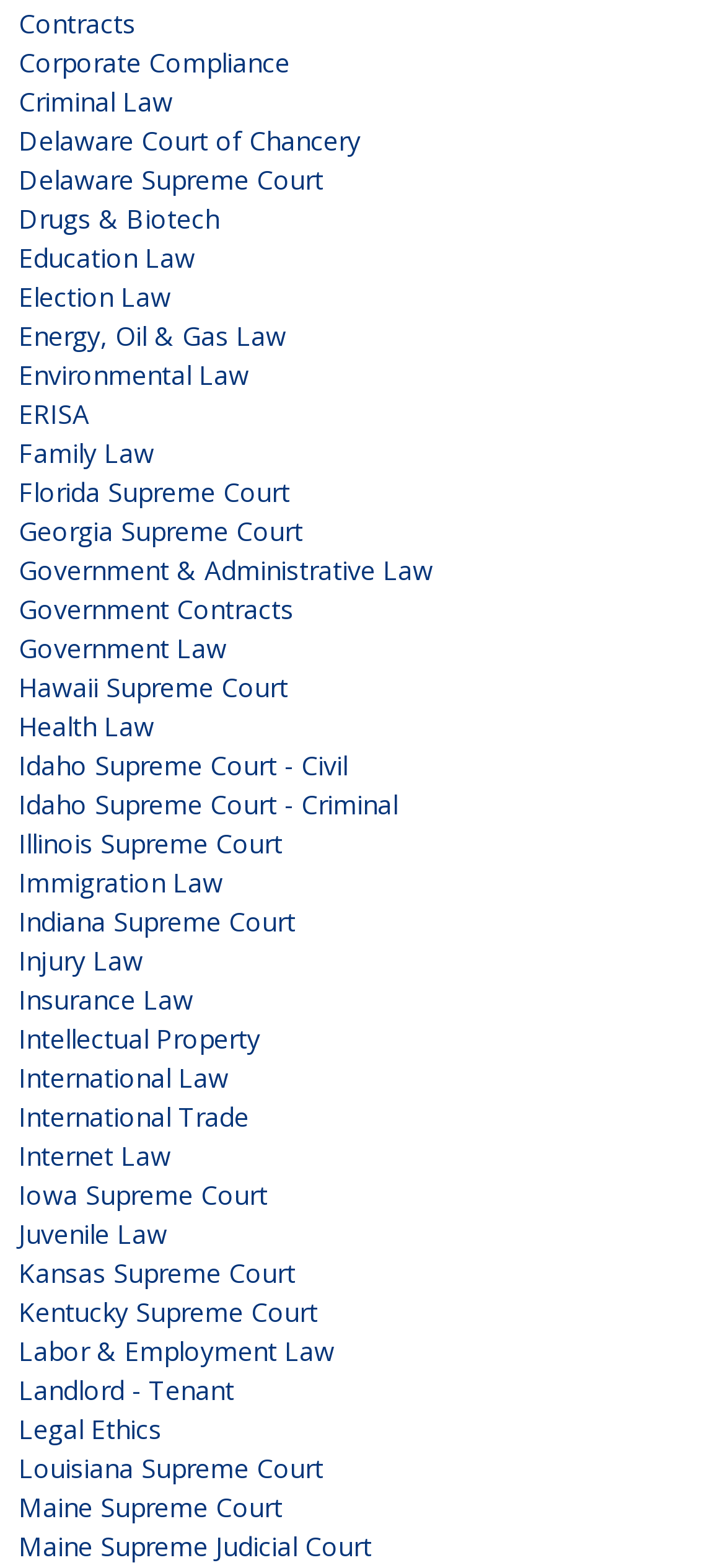What is the last link on the webpage?
Look at the image and answer with only one word or phrase.

Maine Supreme Judicial Court